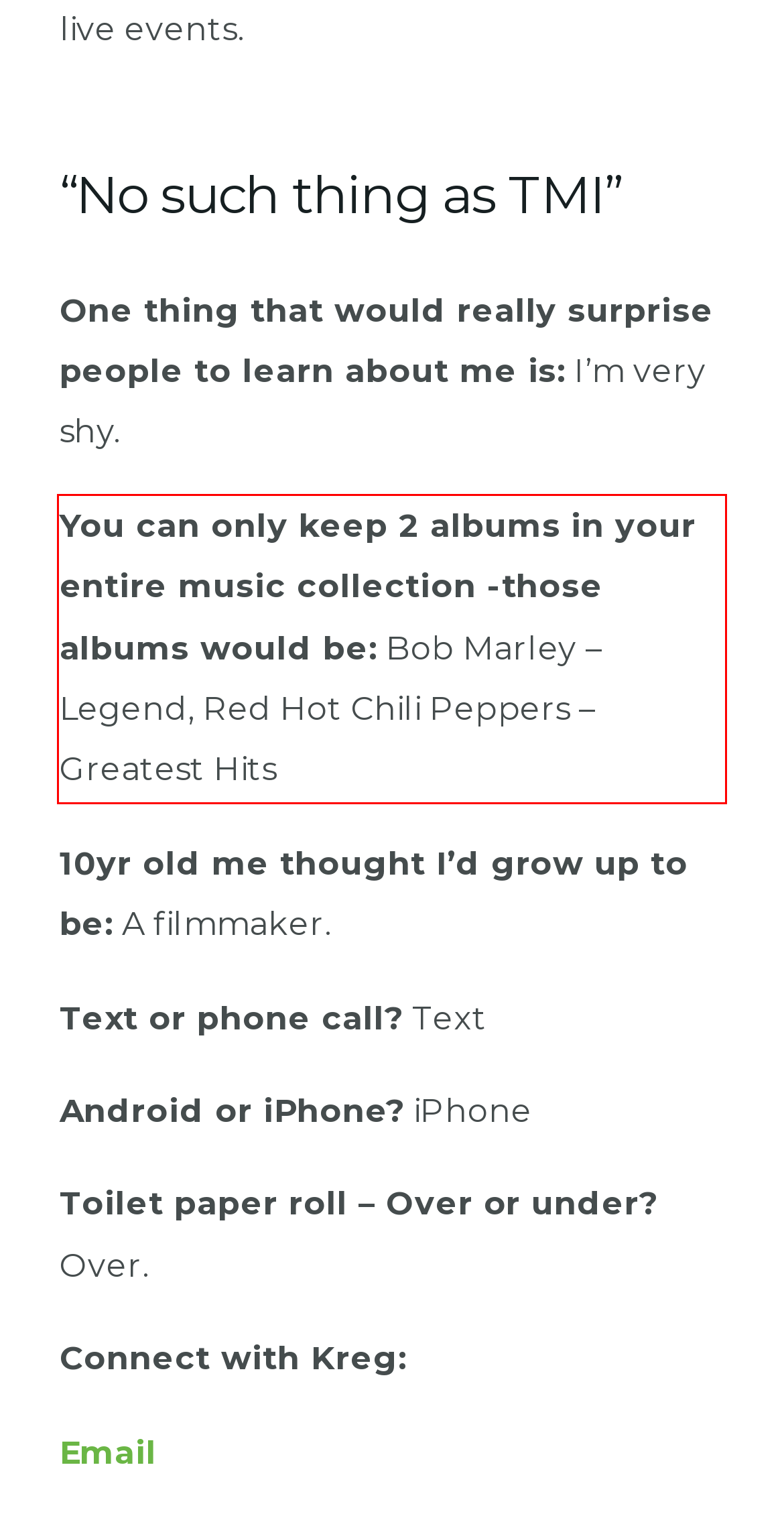You are provided with a webpage screenshot that includes a red rectangle bounding box. Extract the text content from within the bounding box using OCR.

You can only keep 2 albums in your entire music collection -those albums would be: Bob Marley – Legend, Red Hot Chili Peppers – Greatest Hits